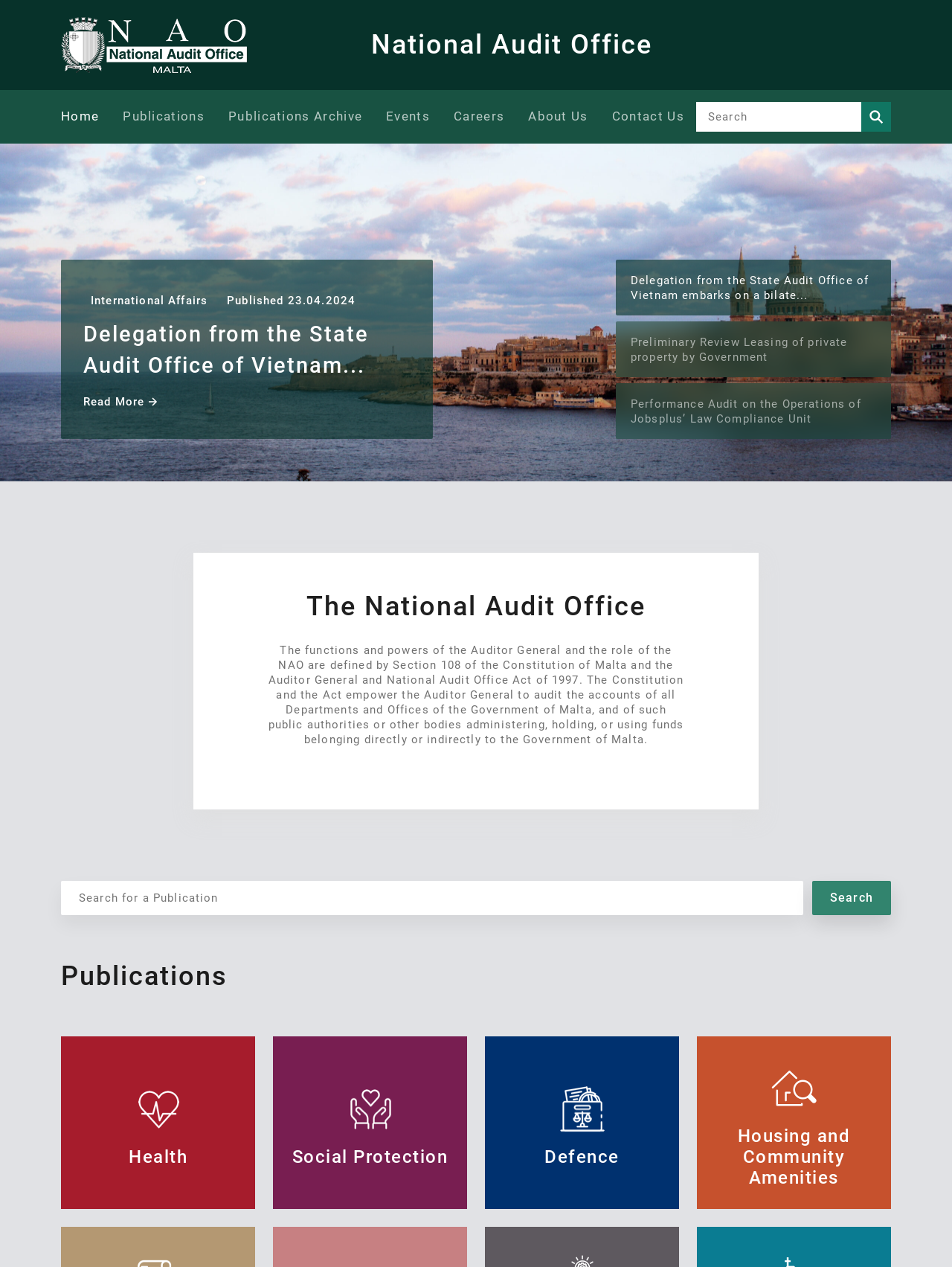Answer the following in one word or a short phrase: 
What is the date of the latest publication?

23.04.2024